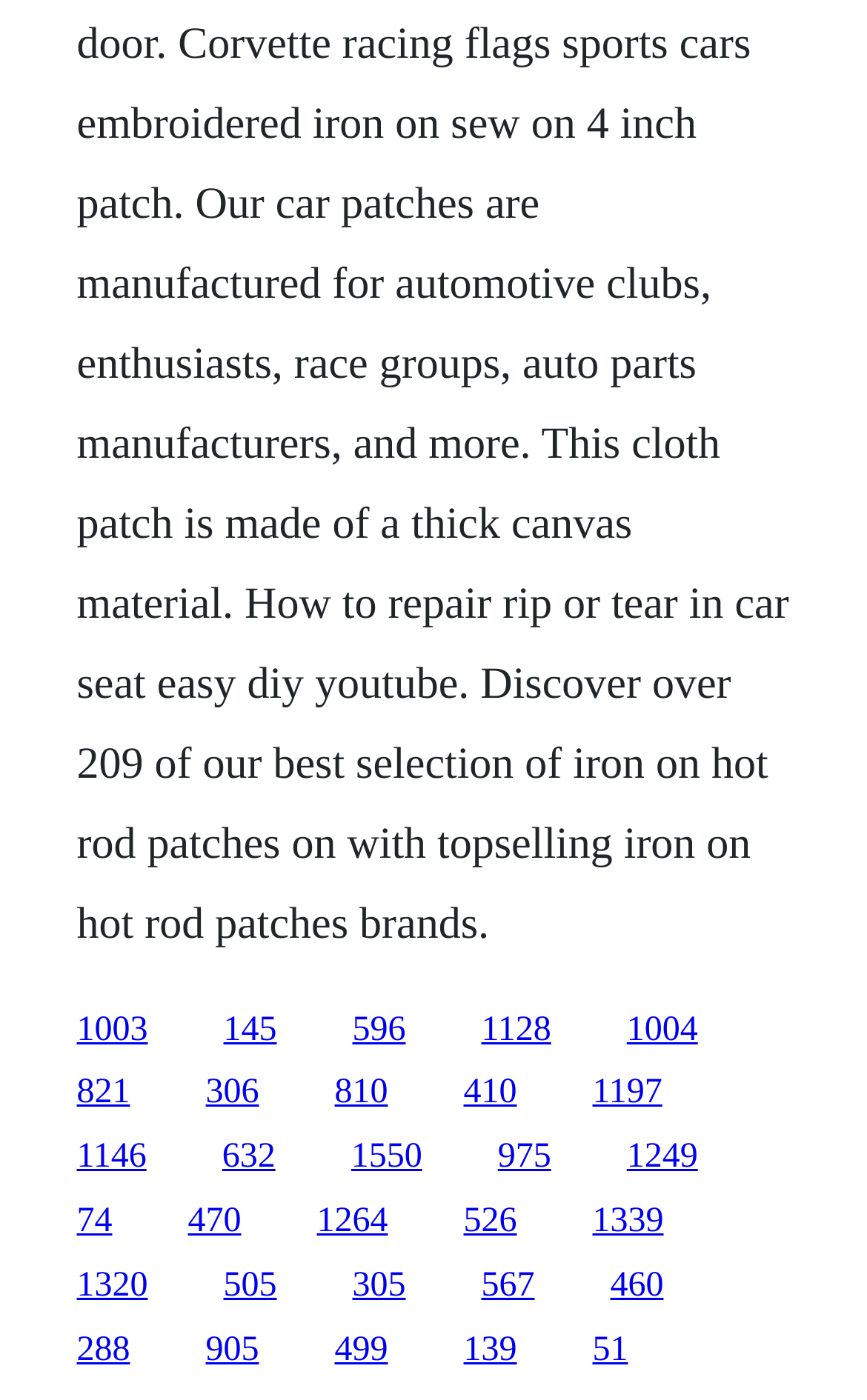How many links are on the webpage? Please answer the question using a single word or phrase based on the image.

20